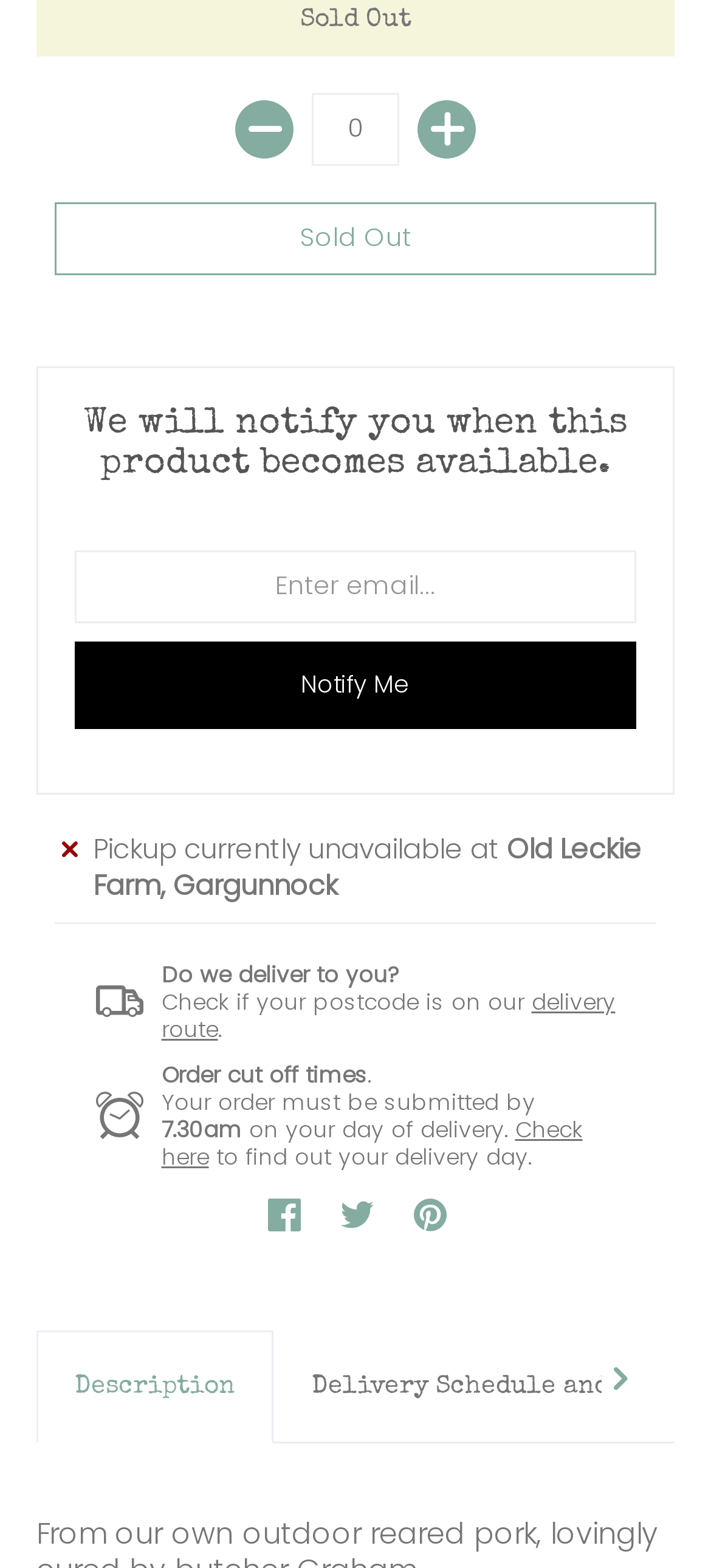Identify the bounding box coordinates of the specific part of the webpage to click to complete this instruction: "Click the 'Notify Me' link".

[0.105, 0.409, 0.895, 0.465]